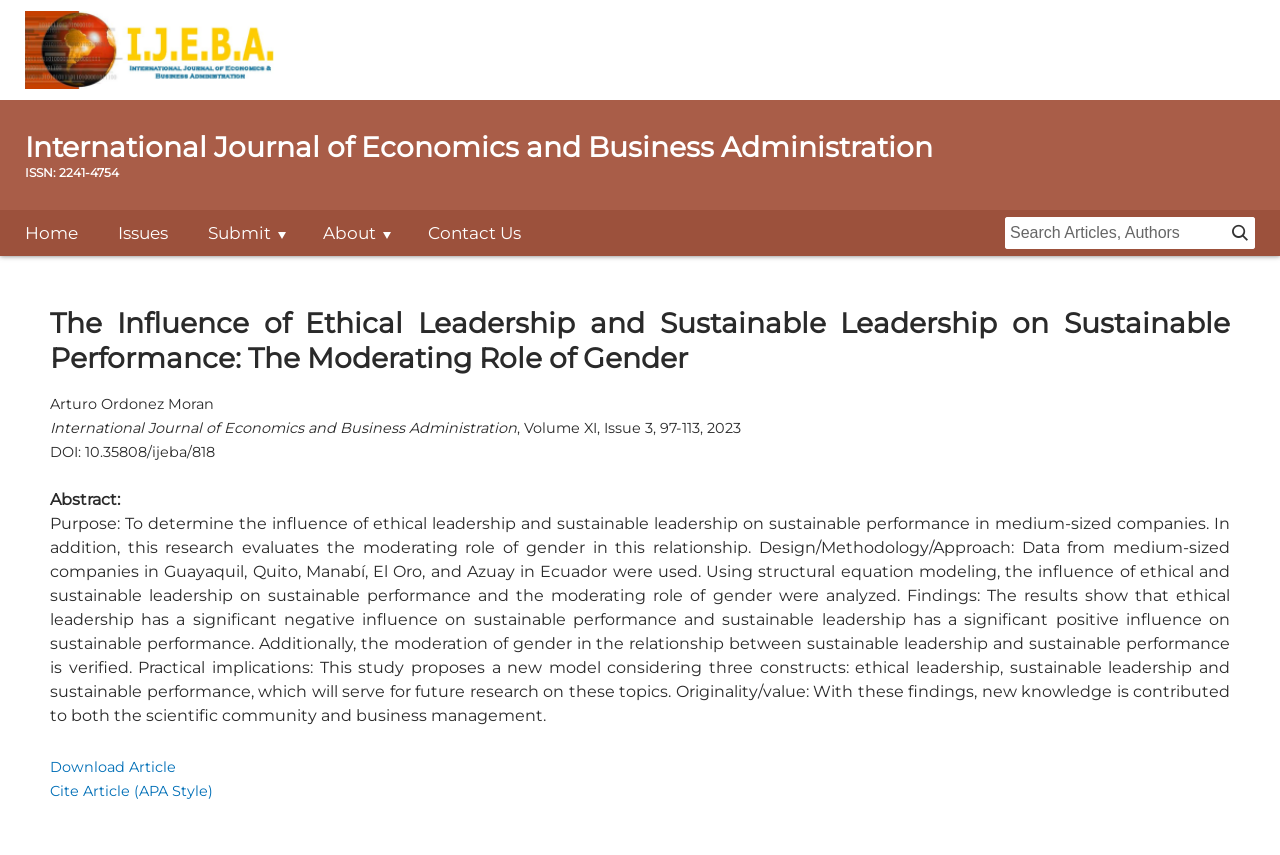What is the name of the journal?
Analyze the screenshot and provide a detailed answer to the question.

I determined the answer by looking at the top-left corner of the webpage, where the journal's name is prominently displayed as a link and an image.